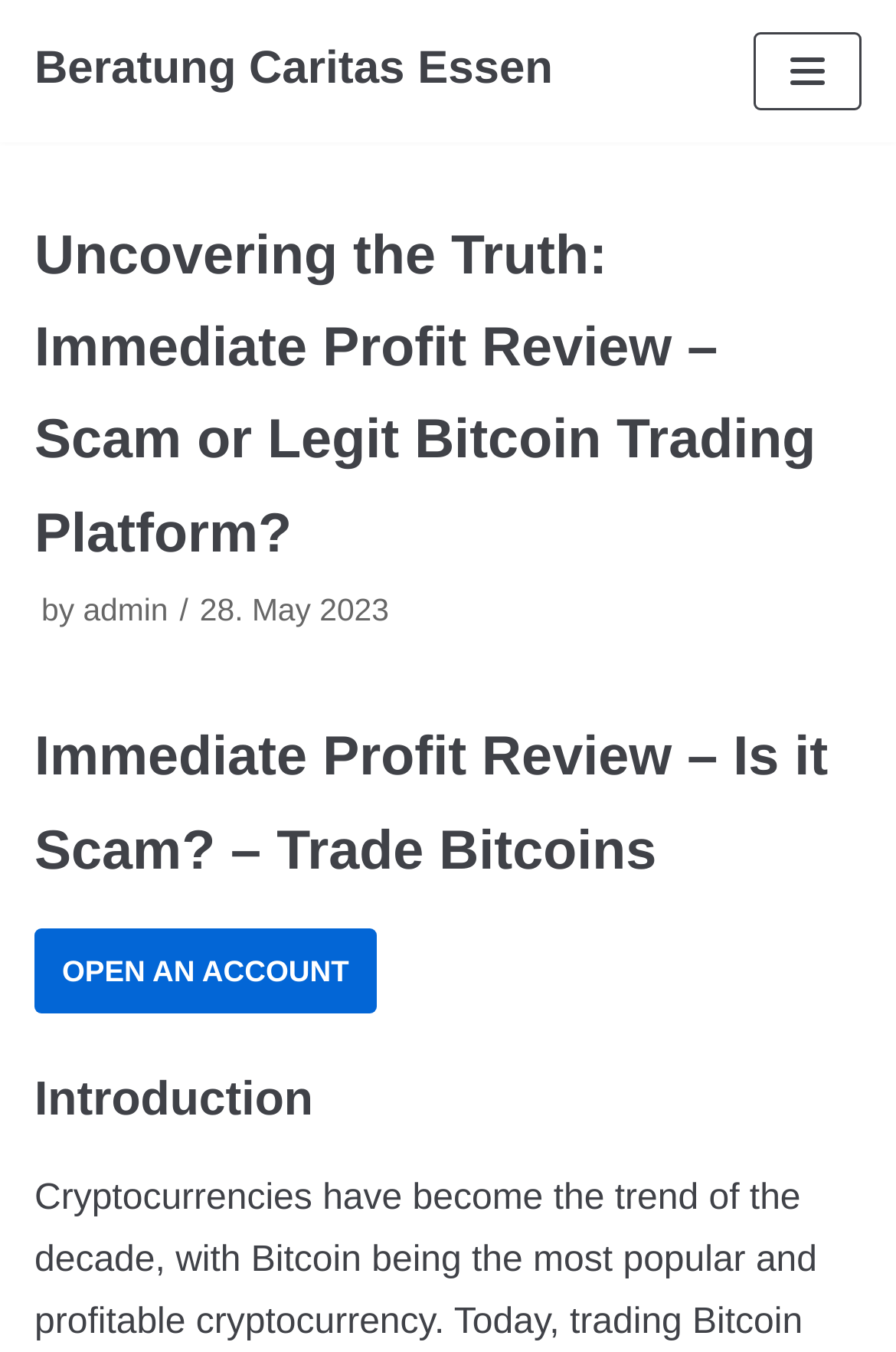Give a short answer to this question using one word or a phrase:
What is the purpose of the 'OPEN AN ACCOUNT' button?

To open an account